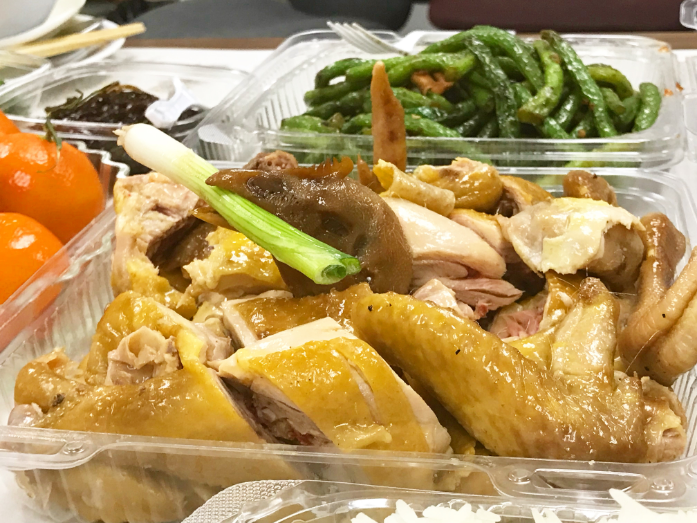What type of containers are used to display the dishes?
Please ensure your answer is as detailed and informative as possible.

The complementary dishes, including fresh green beans and savory mushrooms, are displayed in clear food containers, which adds to the inviting presentation of the traditional Lunar New Year dishes.